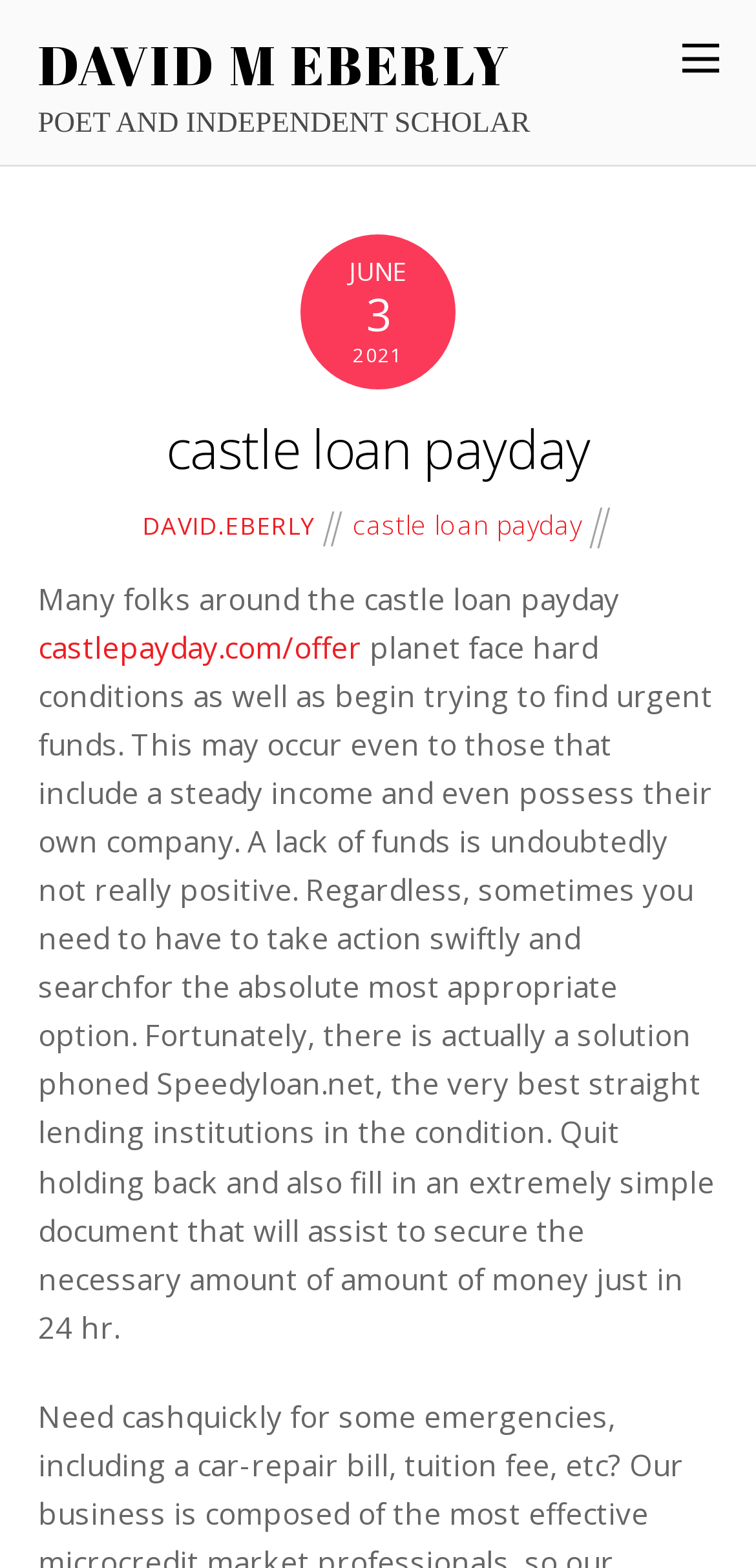Extract the bounding box of the UI element described as: "castlepayday.com/offer".

[0.05, 0.4, 0.478, 0.425]